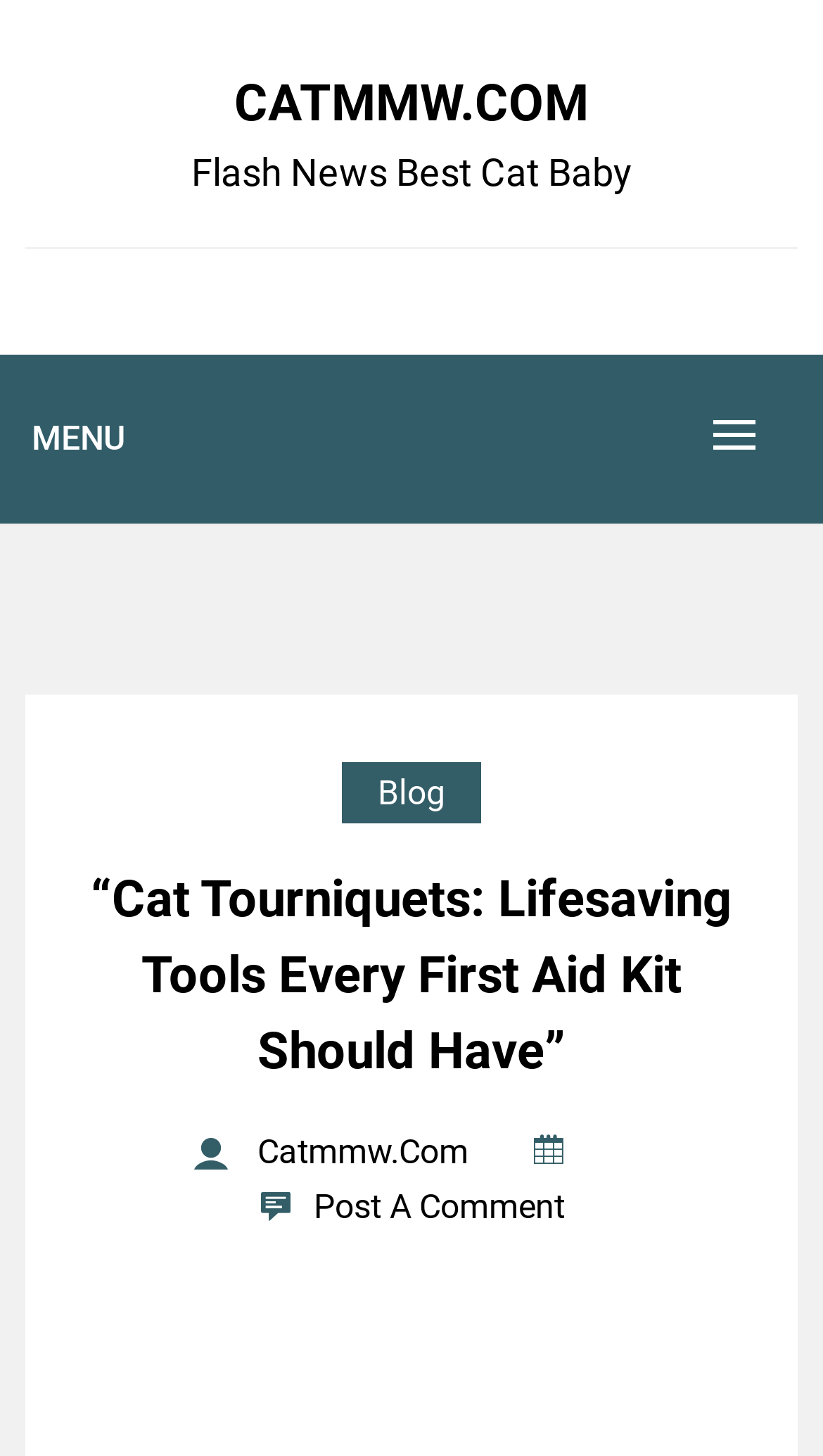Please provide a brief answer to the following inquiry using a single word or phrase:
How many menu items are there?

4